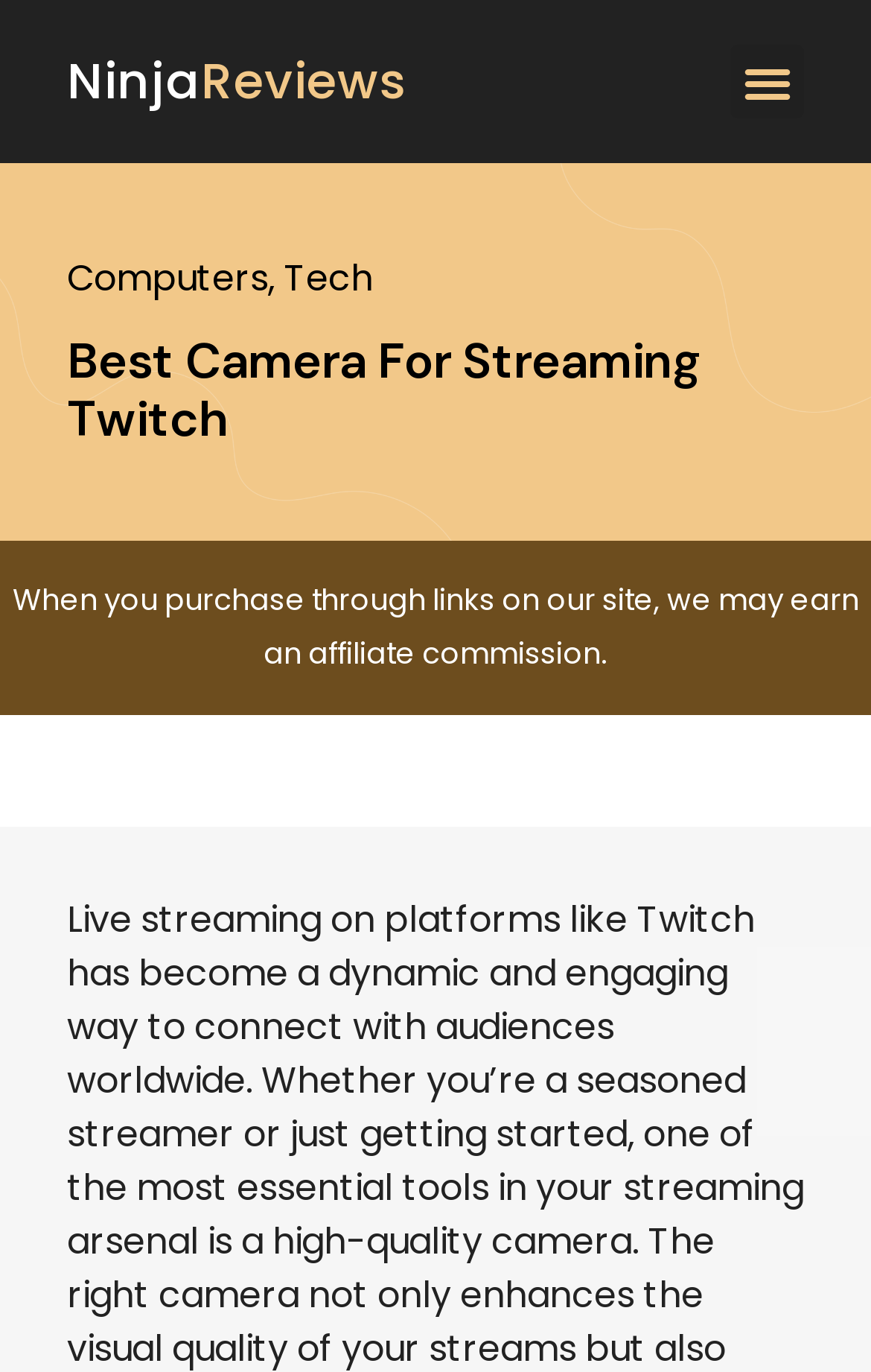How many categories are listed?
From the screenshot, provide a brief answer in one word or phrase.

2